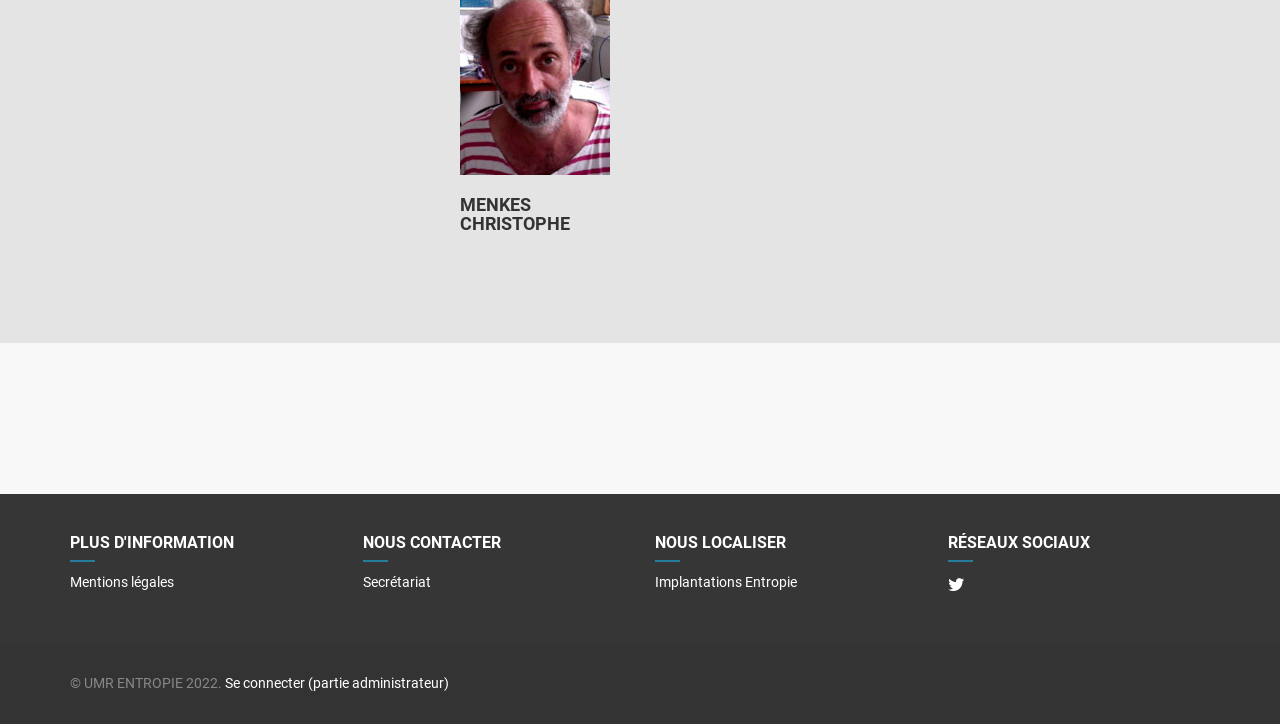For the given element description Secrétariat, determine the bounding box coordinates of the UI element. The coordinates should follow the format (top-left x, top-left y, bottom-right x, bottom-right y) and be within the range of 0 to 1.

[0.283, 0.793, 0.336, 0.815]